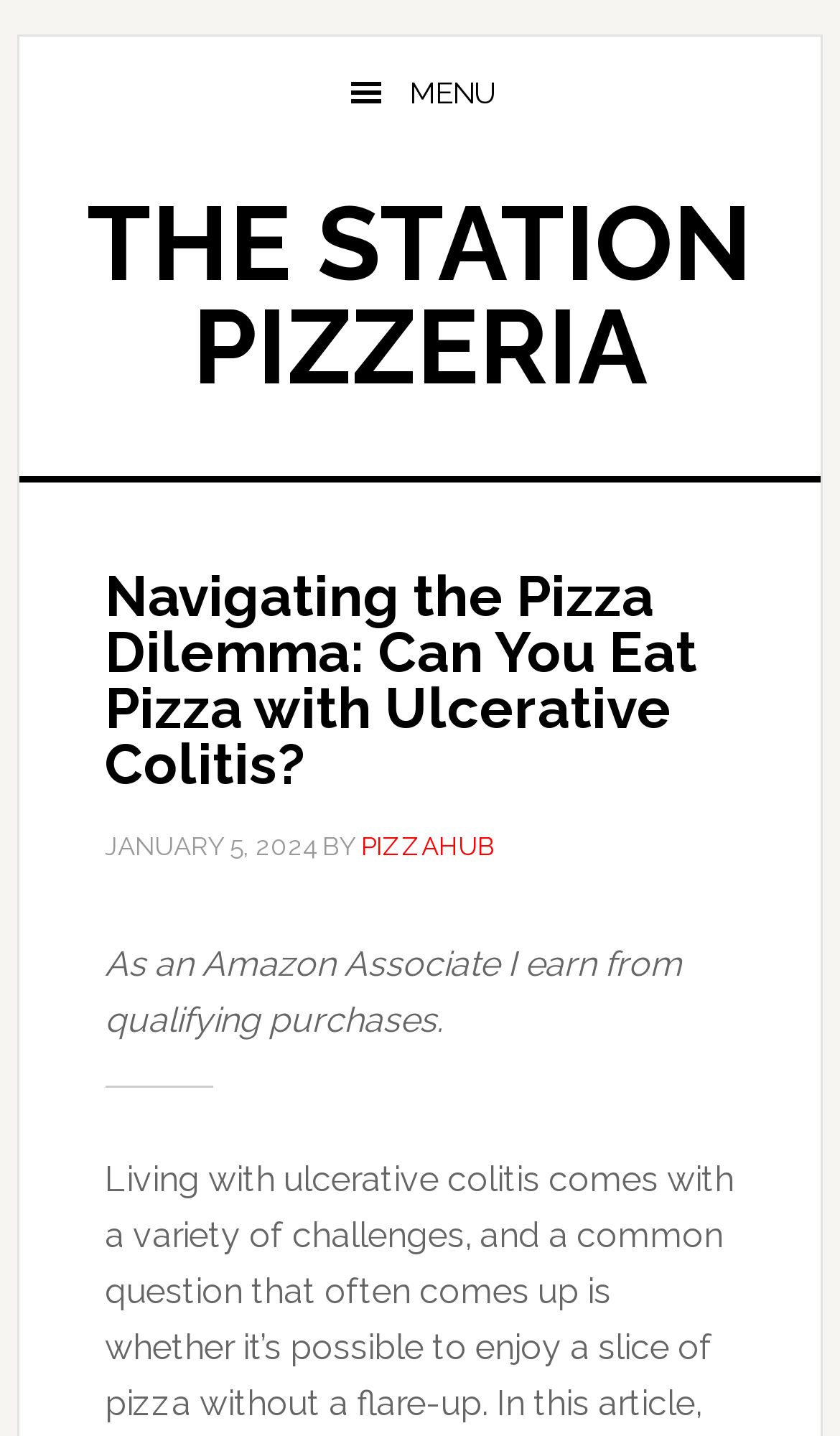When was the article published?
Carefully analyze the image and provide a thorough answer to the question.

I found the answer by looking at the time element which contains the static text 'JANUARY 5, 2024'. This element is a child of the header element.